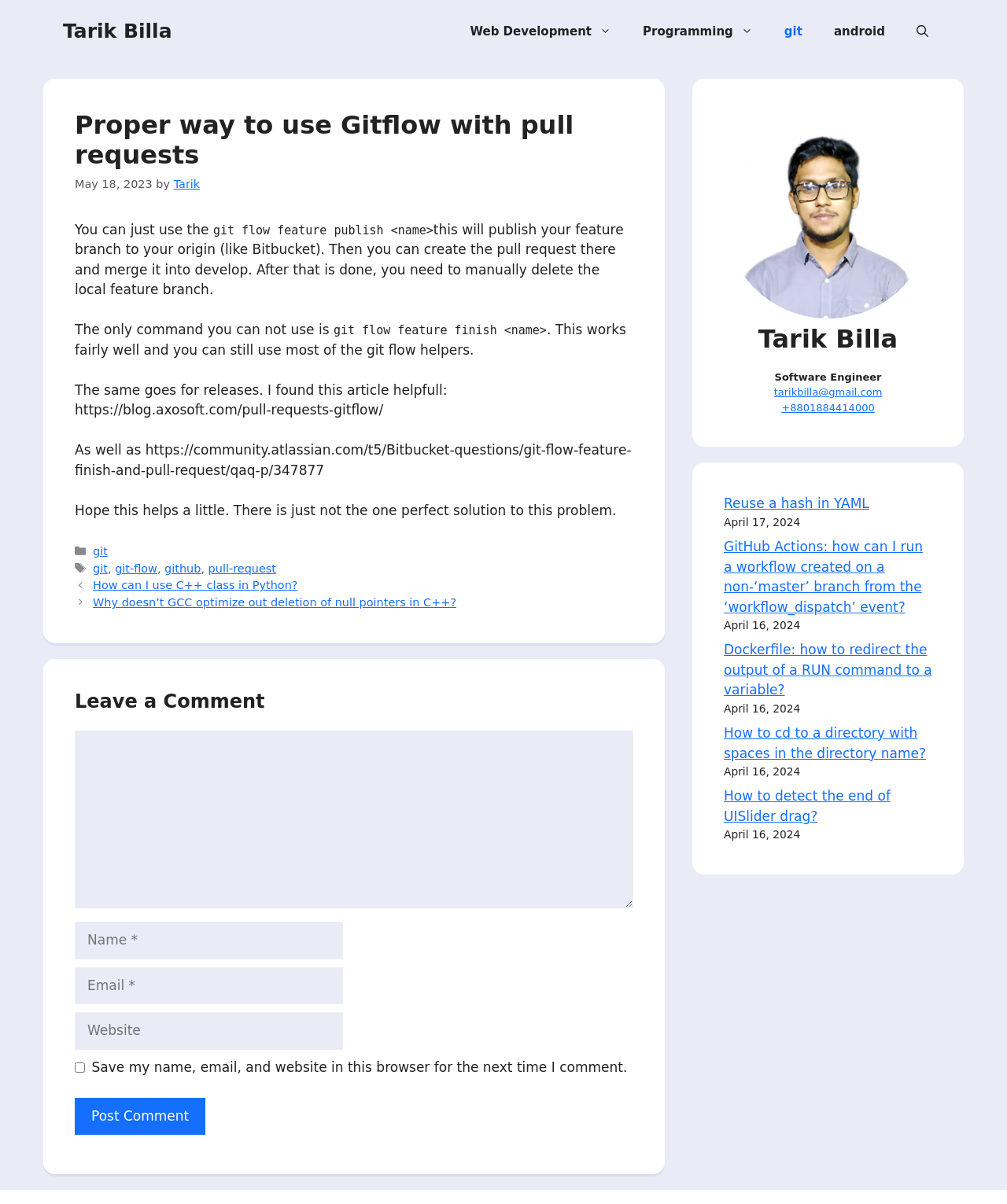Calculate the bounding box coordinates for the UI element based on the following description: "tarikbilla@gmail.com". Ensure the coordinates are four float numbers between 0 and 1, i.e., [left, top, right, bottom].

[0.769, 0.321, 0.876, 0.331]